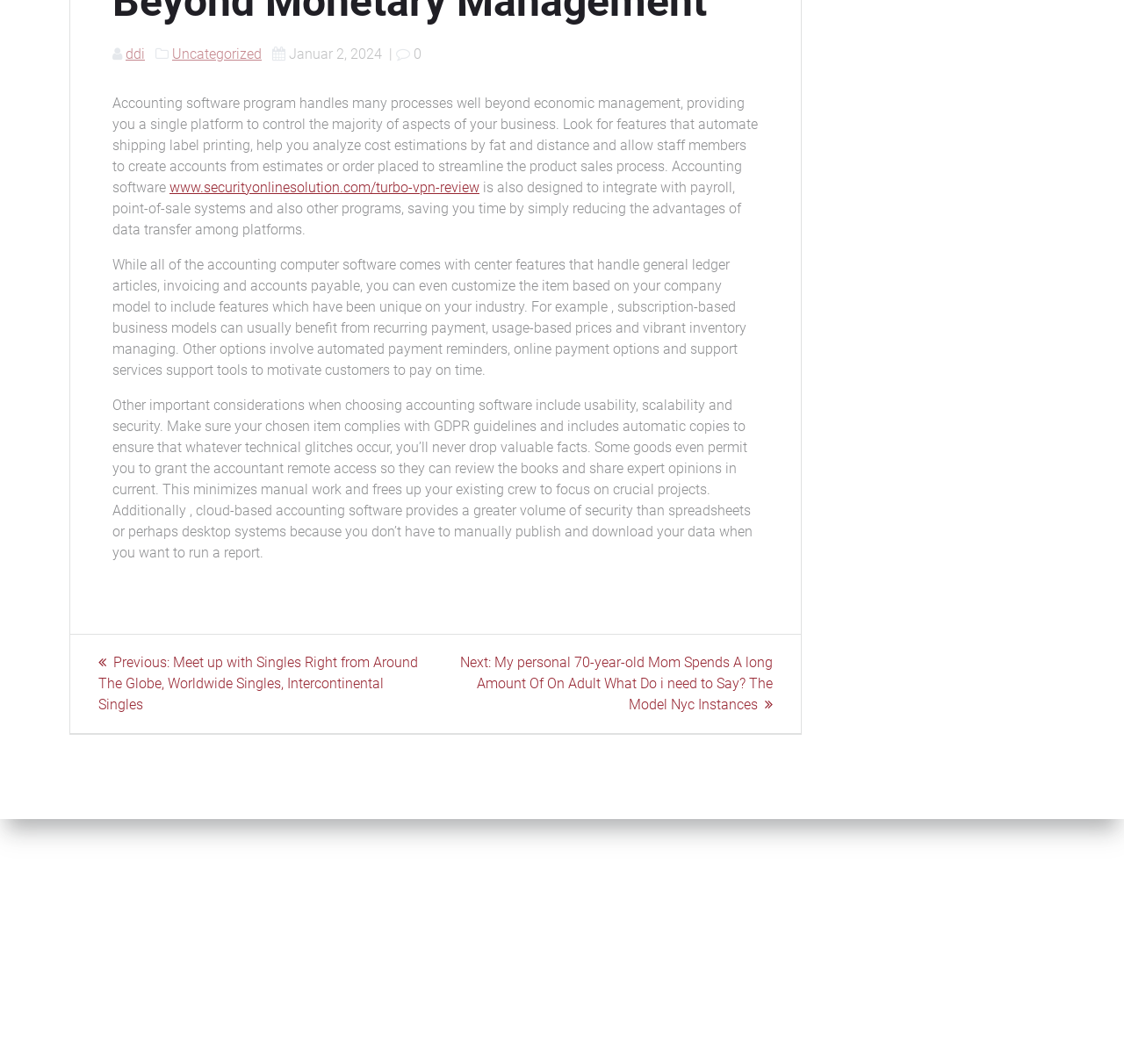Give the bounding box coordinates for this UI element: "www.securityonlinesolution.com/turbo-vpn-review". The coordinates should be four float numbers between 0 and 1, arranged as [left, top, right, bottom].

[0.151, 0.168, 0.427, 0.184]